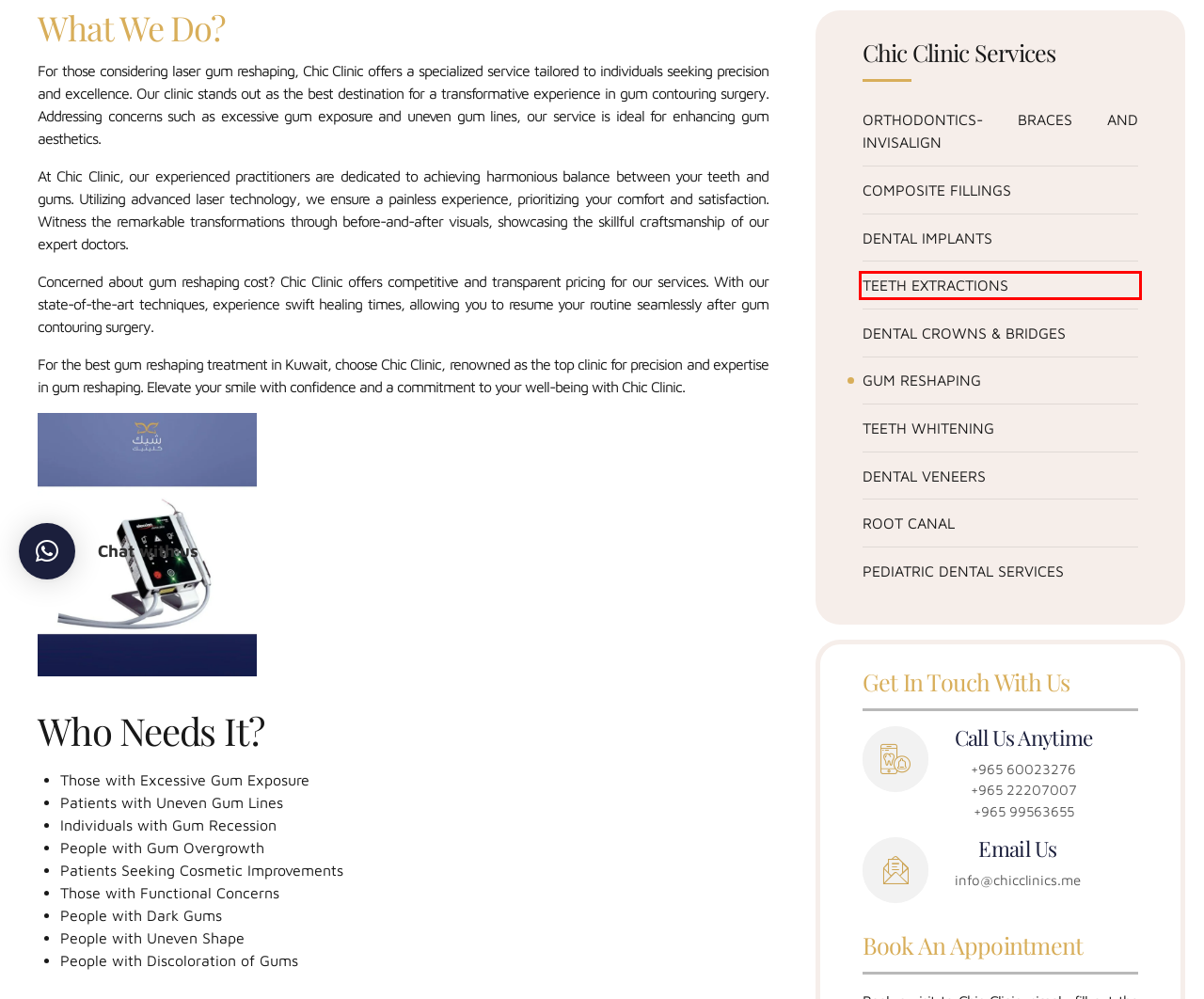You have a screenshot of a webpage with a red bounding box around an element. Choose the best matching webpage description that would appear after clicking the highlighted element. Here are the candidates:
A. Dental Crowns & Bridges Treatment & Prices In Kuwait
B. Best Root Canal Dentist In Kuwait – Best Dental Treatment
C. Virtual Dentistry at Chic Clinics - Online Dental Care
D. علاج اللثة التجميلي - Chic Clinic
E. TEETH EXTRACTIONS - Chic Clinic
F. Best Dental Care Clinic Center In Kuwait | Dental Treatment
G. Teeth Whitening Dentist in Kuwait | Best Clinic & Treatment
H. About Chic Clinics - Best Dentist In Kuwait

E